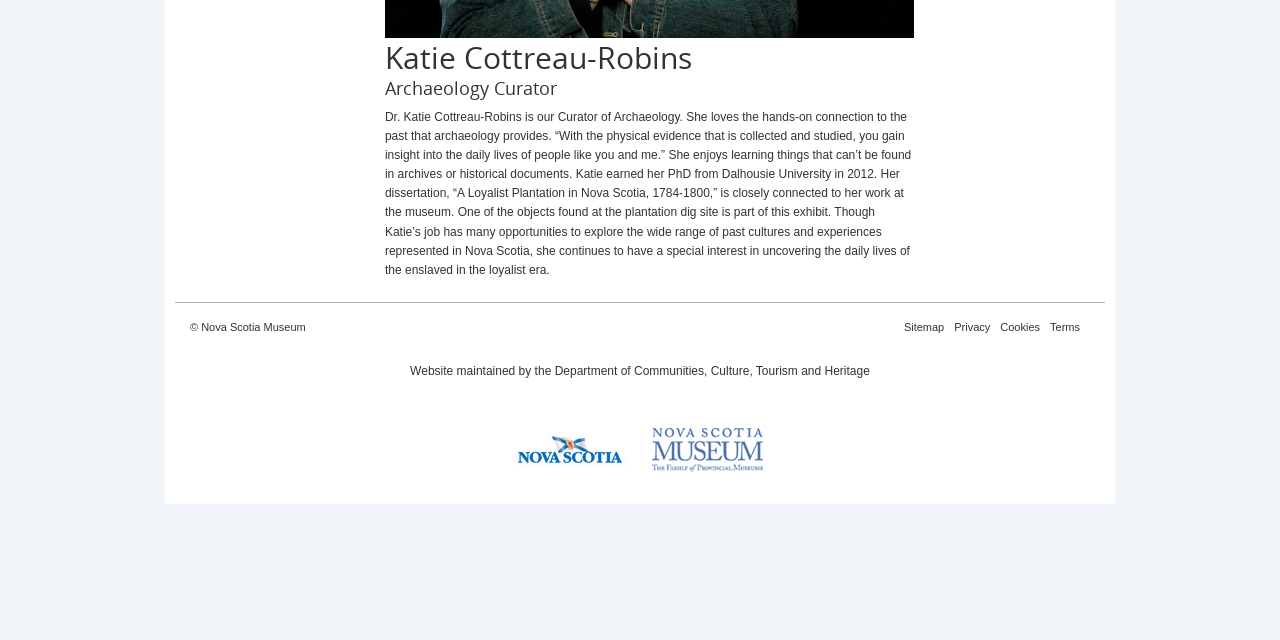Using the given element description, provide the bounding box coordinates (top-left x, top-left y, bottom-right x, bottom-right y) for the corresponding UI element in the screenshot: alt="Nova Scotia Government"

[0.394, 0.721, 0.5, 0.743]